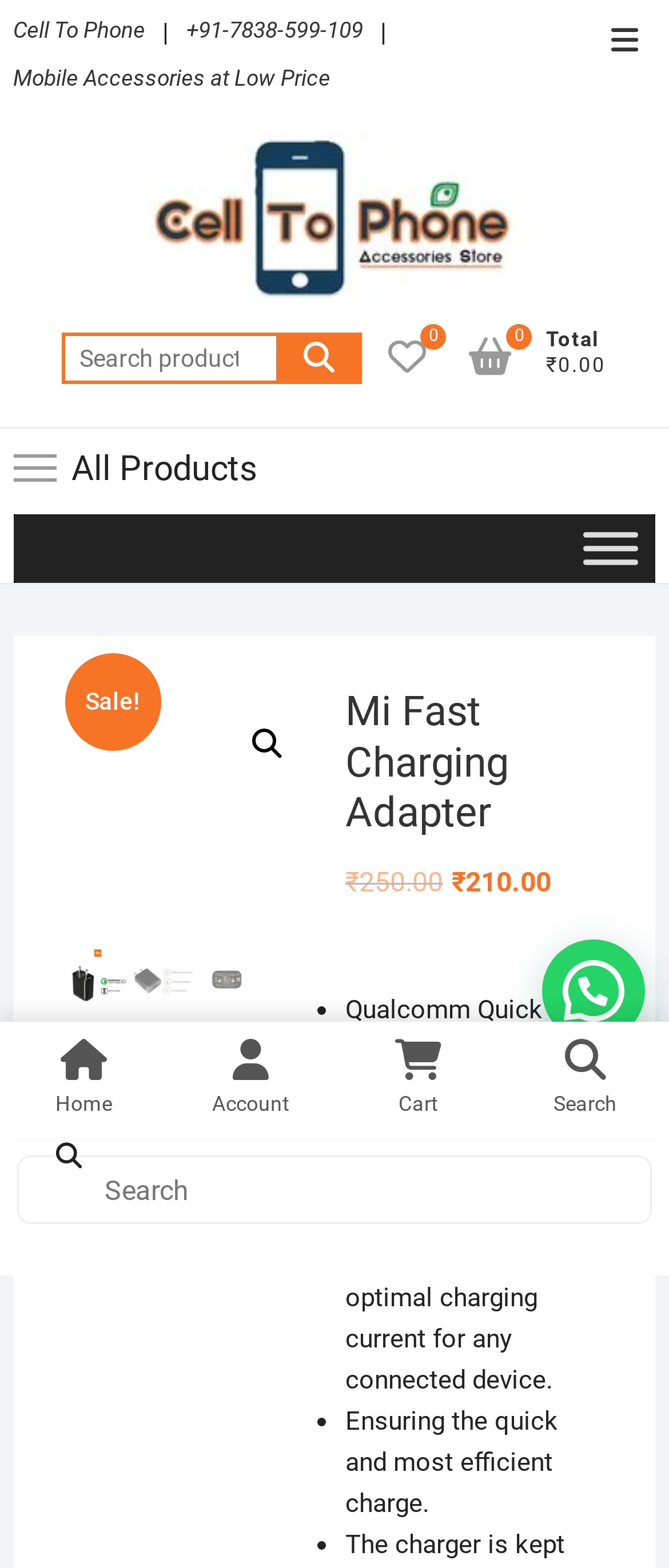Identify the main heading of the webpage and provide its text content.

Mi Fast Charging Adapter